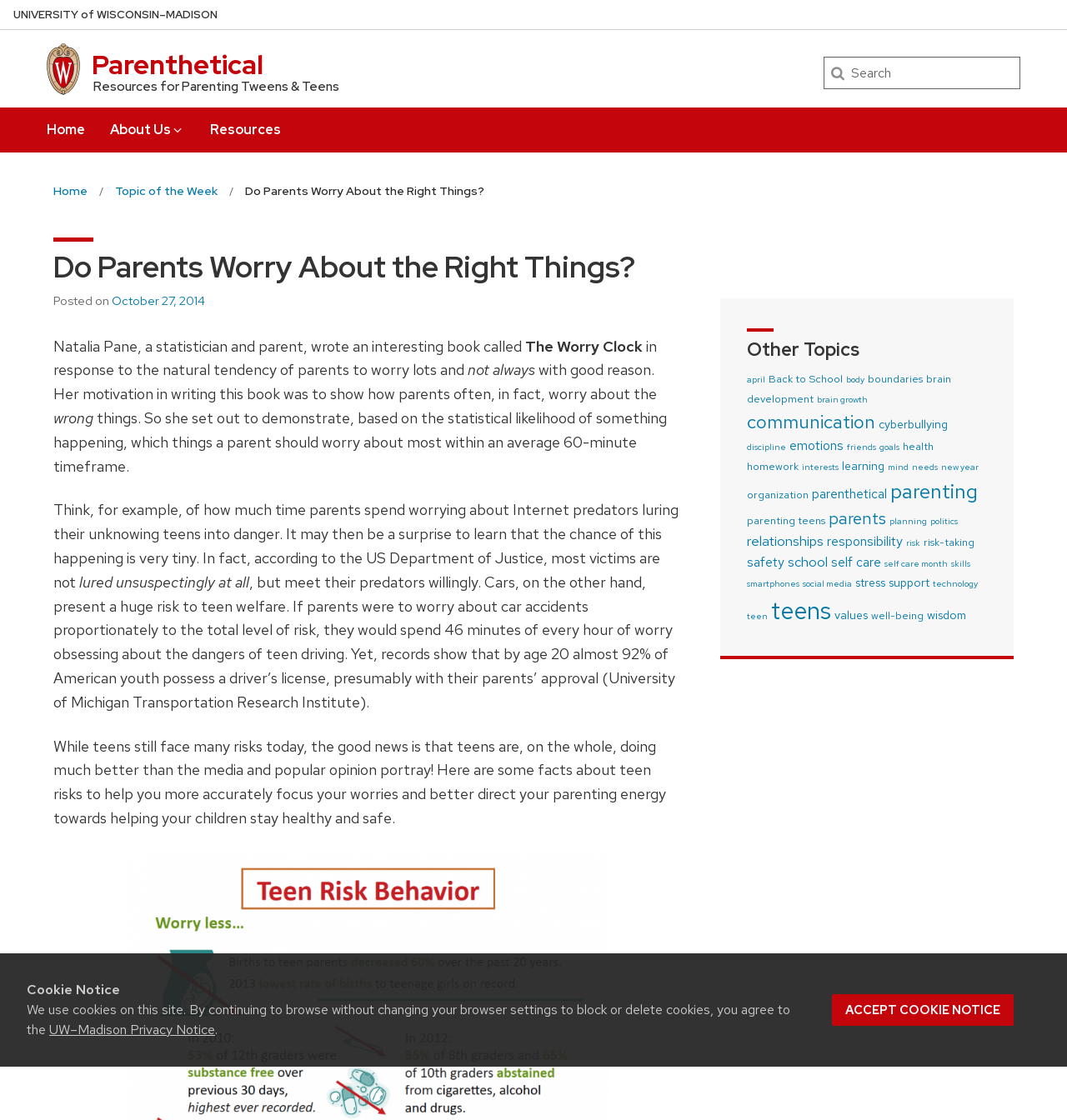Locate the coordinates of the bounding box for the clickable region that fulfills this instruction: "Go to the home page".

[0.044, 0.096, 0.08, 0.127]